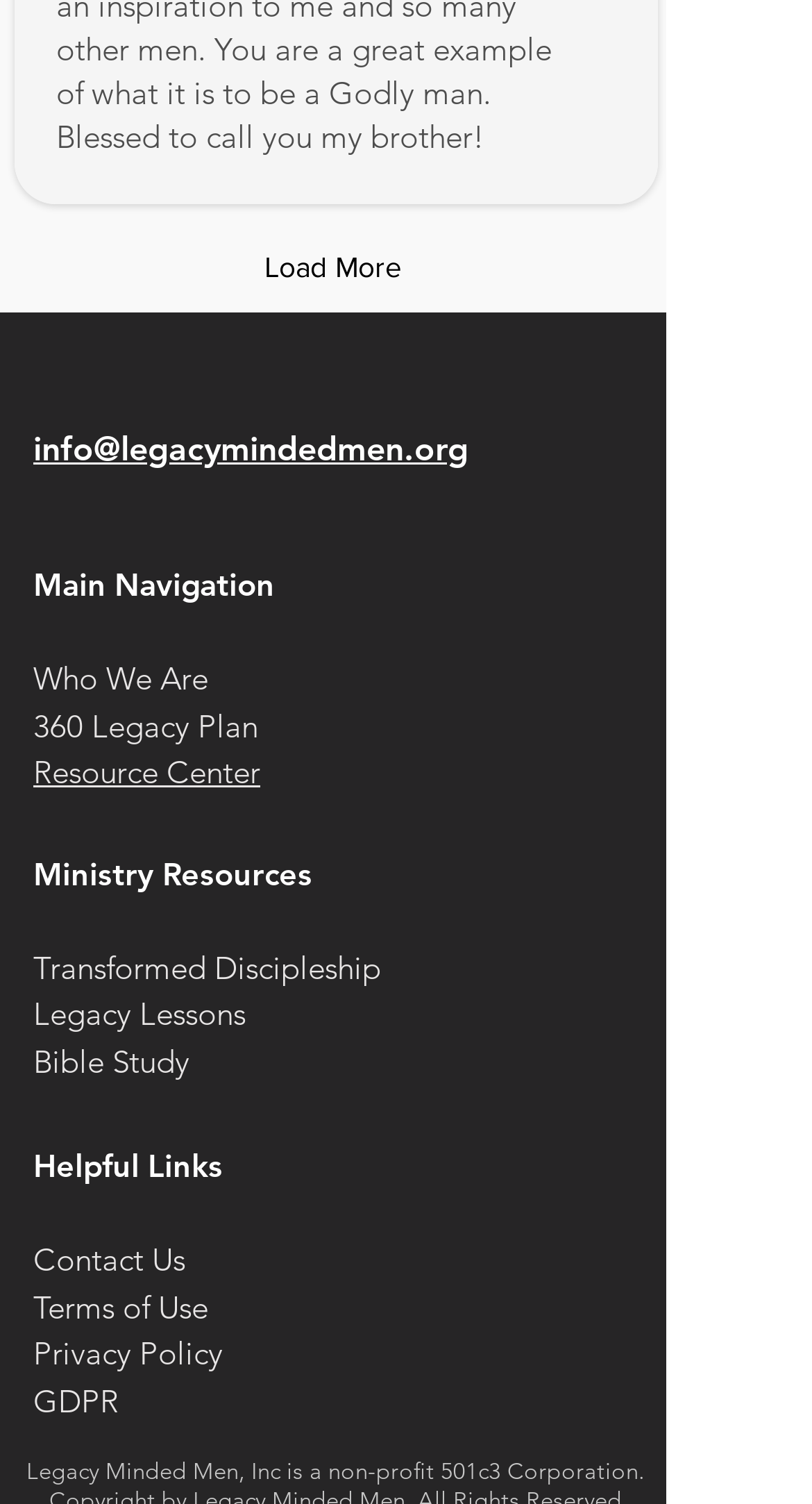Please find the bounding box coordinates of the clickable region needed to complete the following instruction: "Visit the 'Who We Are' page". The bounding box coordinates must consist of four float numbers between 0 and 1, i.e., [left, top, right, bottom].

[0.041, 0.439, 0.256, 0.463]